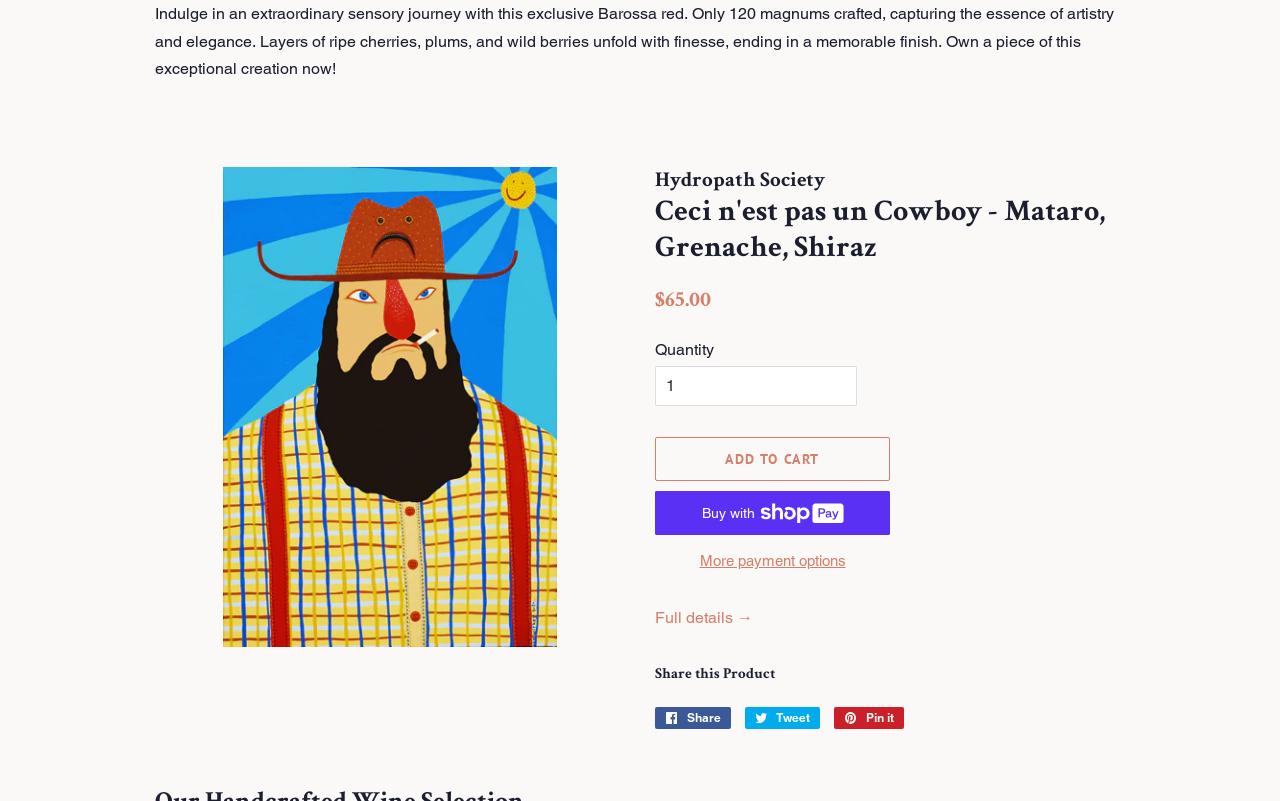Locate the coordinates of the bounding box for the clickable region that fulfills this instruction: "Share on Facebook".

[0.512, 0.882, 0.571, 0.91]